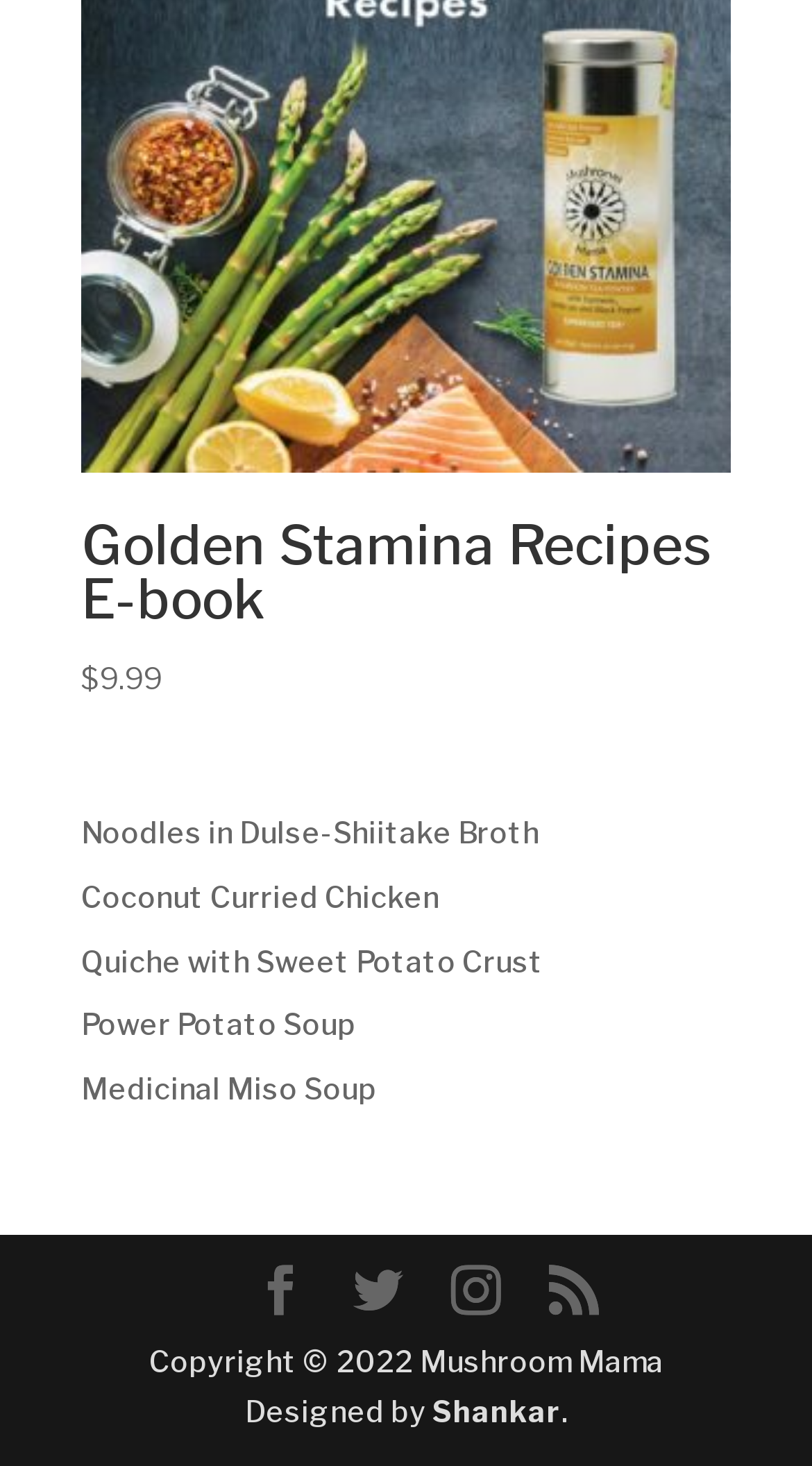Locate the bounding box coordinates of the element to click to perform the following action: 'Access Power Potato Soup recipe'. The coordinates should be given as four float values between 0 and 1, in the form of [left, top, right, bottom].

[0.1, 0.687, 0.438, 0.711]